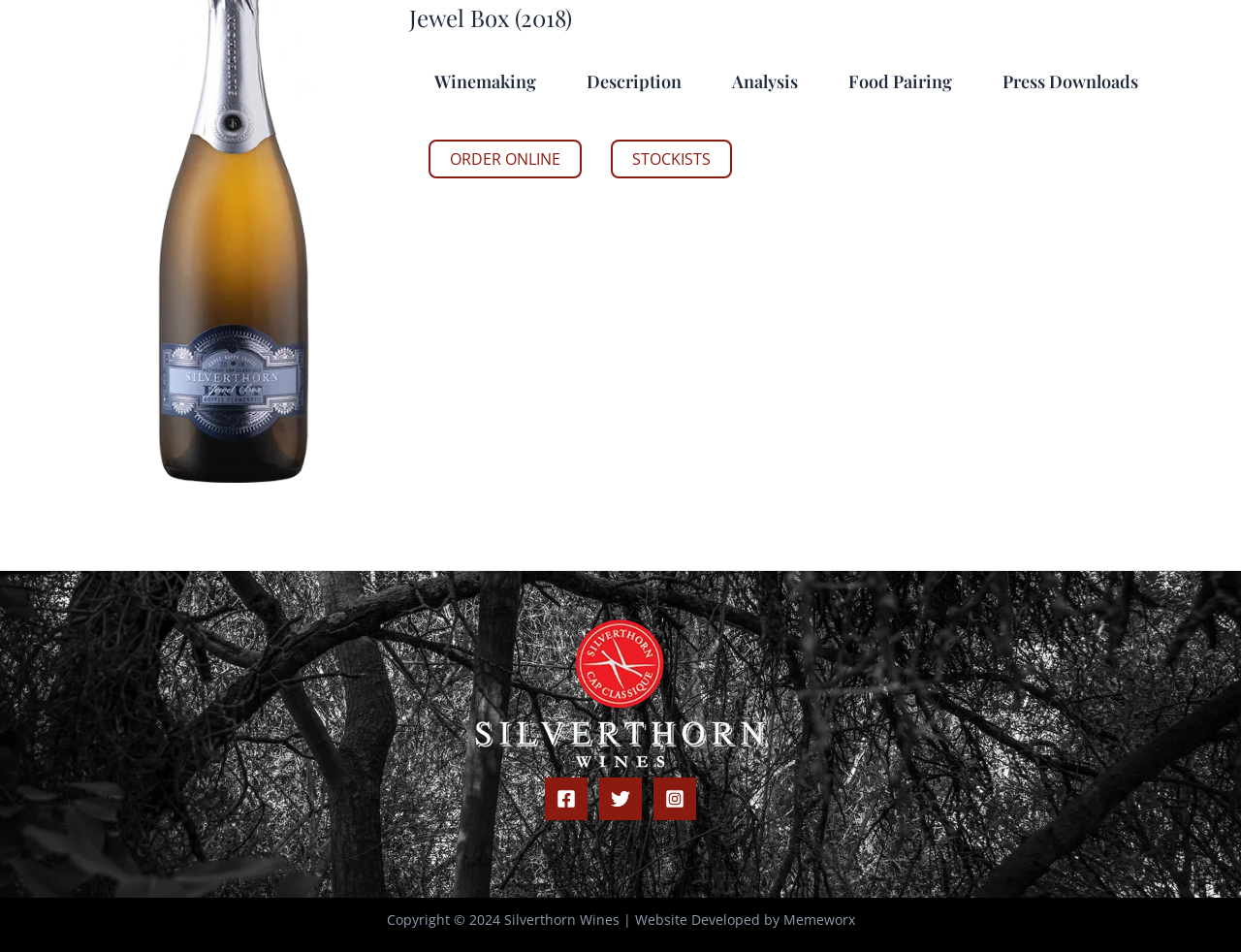Please provide a detailed answer to the question below based on the screenshot: 
What is the copyright year?

The copyright year can be found in the StaticText element at the bottom of the page, which reads 'Copyright © 2024 Silverthorn Wines |'.